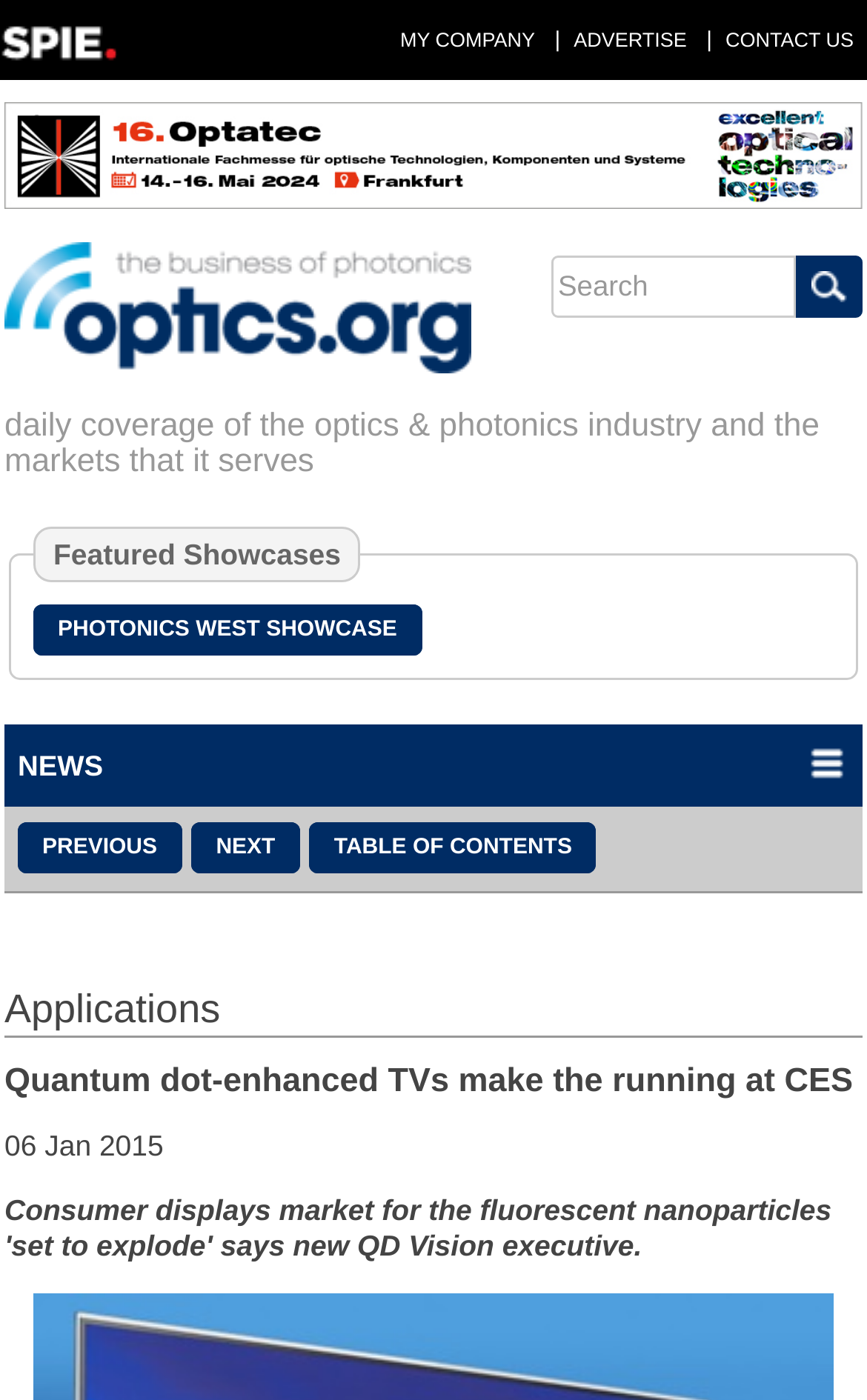How many links are there in the top navigation bar?
Look at the image and construct a detailed response to the question.

There are three links in the top navigation bar: 'MY COMPANY', 'ADVERTISE', and 'CONTACT US'.